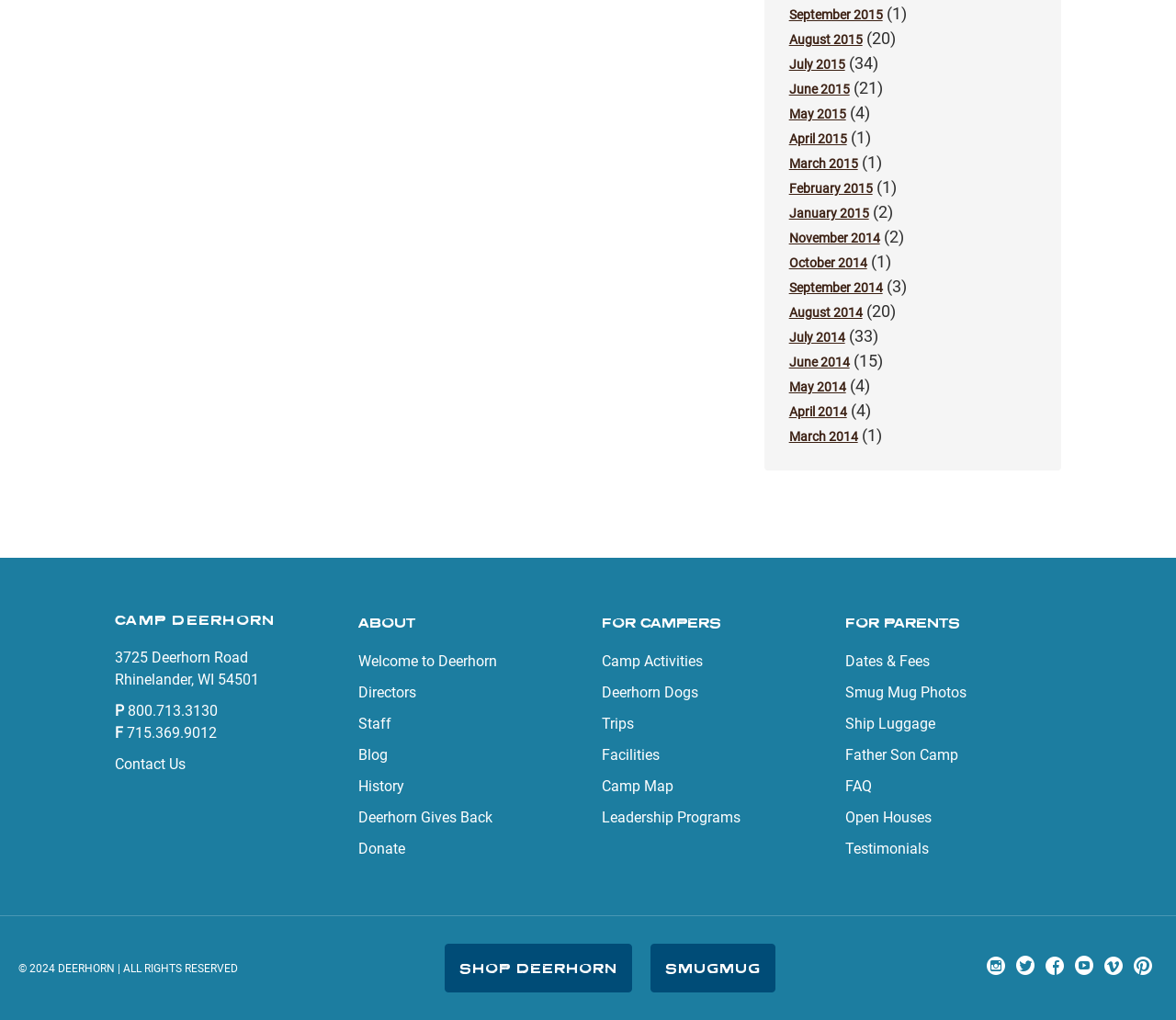Locate the bounding box coordinates of the area that needs to be clicked to fulfill the following instruction: "View 'Dates & Fees'". The coordinates should be in the format of four float numbers between 0 and 1, namely [left, top, right, bottom].

[0.719, 0.64, 0.791, 0.657]